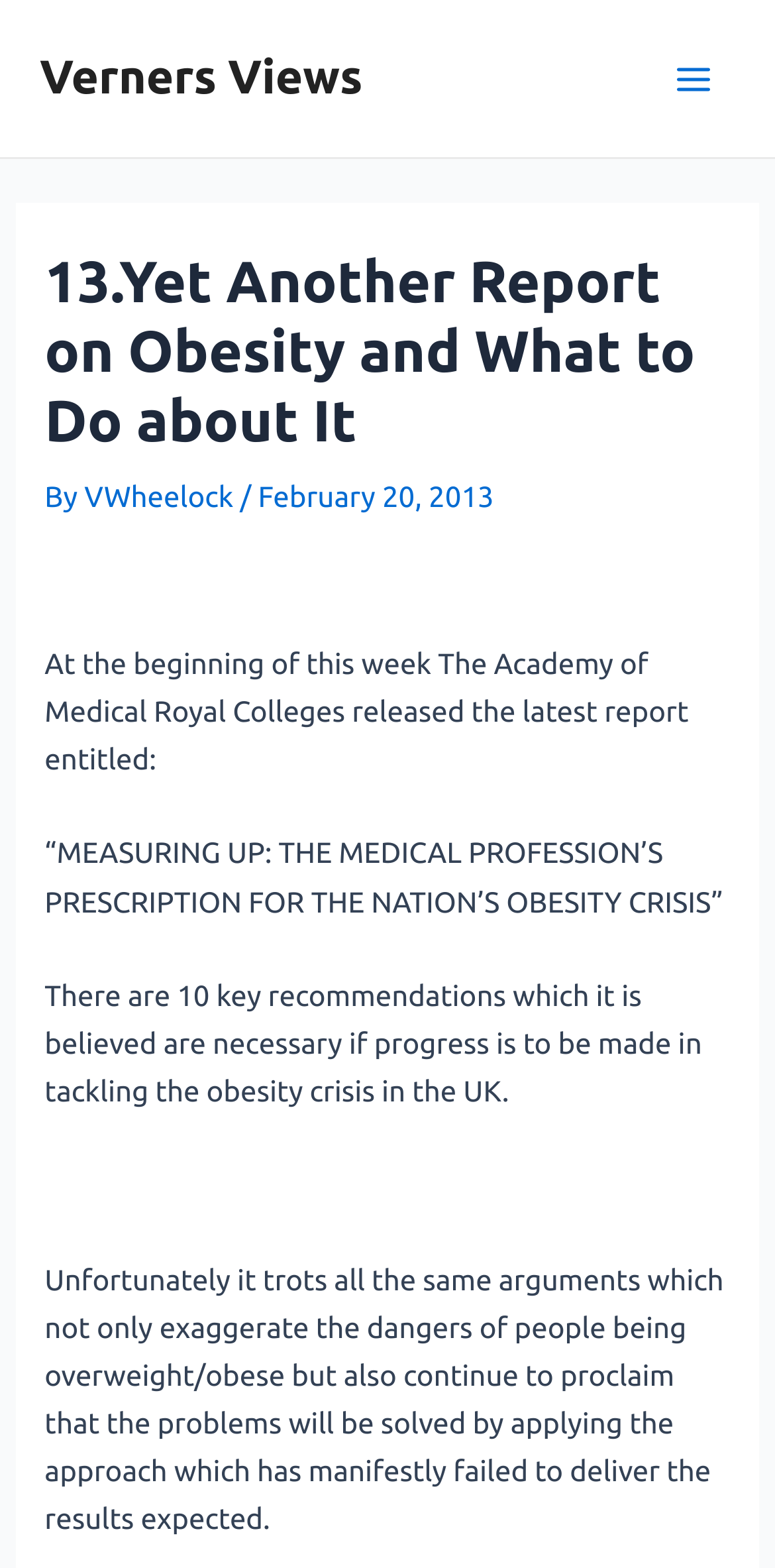How many key recommendations are there in the report?
Please answer the question with as much detail and depth as you can.

I found the number of key recommendations by reading the text in the header section, which mentions 'There are 10 key recommendations which it is believed are necessary if progress is to be made in tackling the obesity crisis in the UK'.